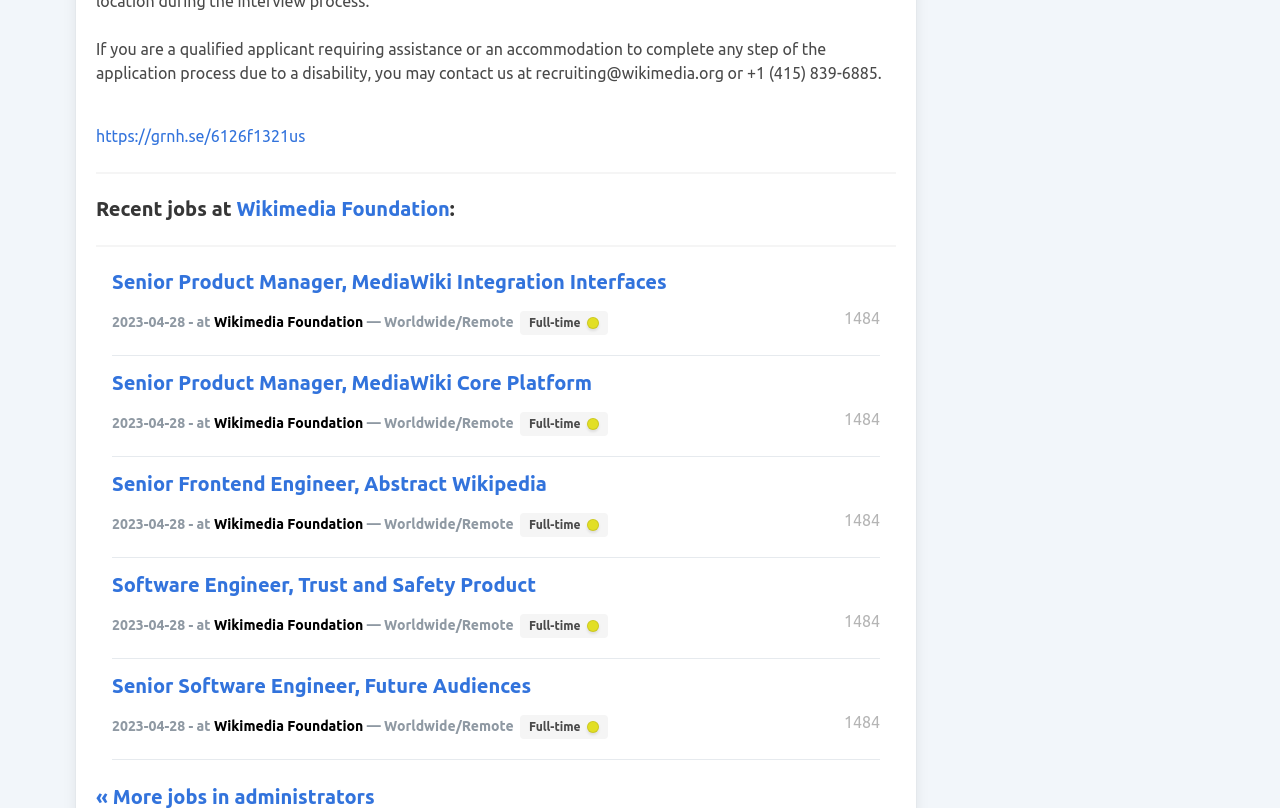Answer this question in one word or a short phrase: What is the date of the job postings?

2023-04-28